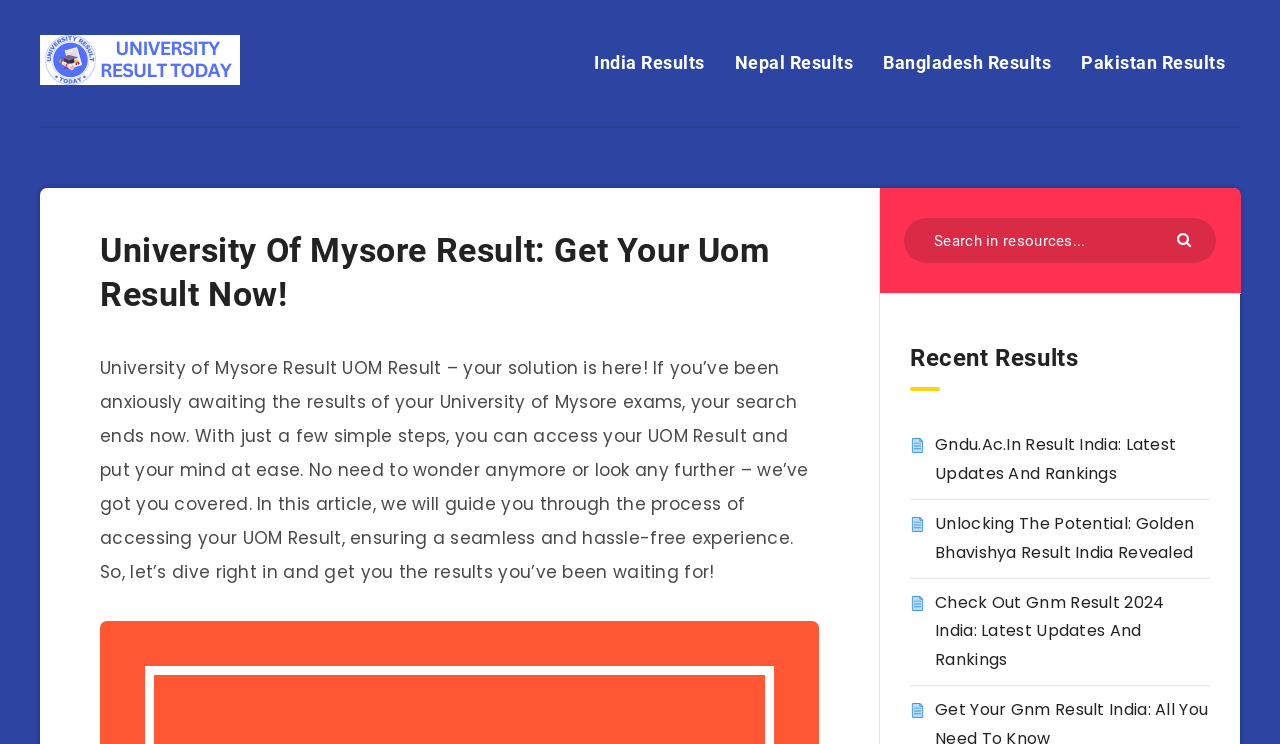Determine the coordinates of the bounding box that should be clicked to complete the instruction: "Read about Luxury Hotel Barge Cruises". The coordinates should be represented by four float numbers between 0 and 1: [left, top, right, bottom].

None